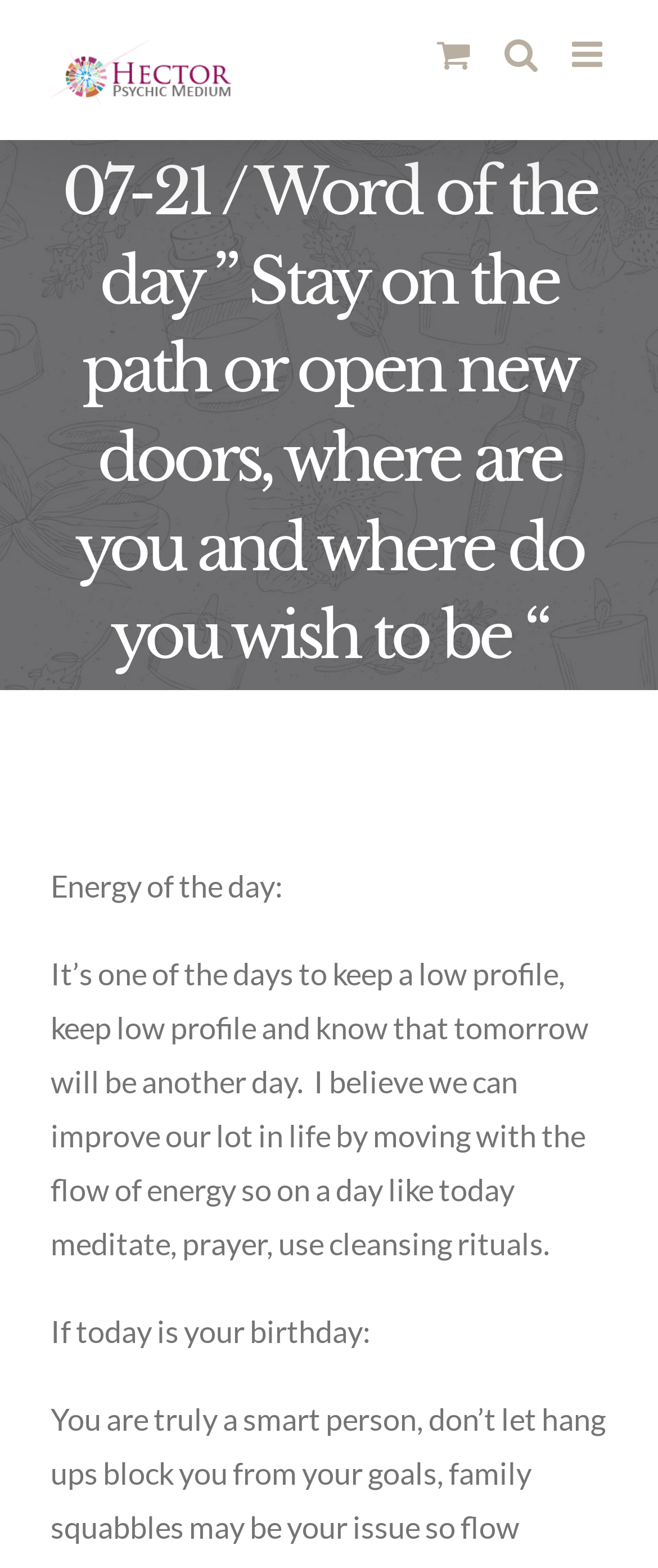Extract the main title from the webpage and generate its text.

07-21 / Word of the day ” Stay on the path or open new doors, where are you and where do you wish to be “